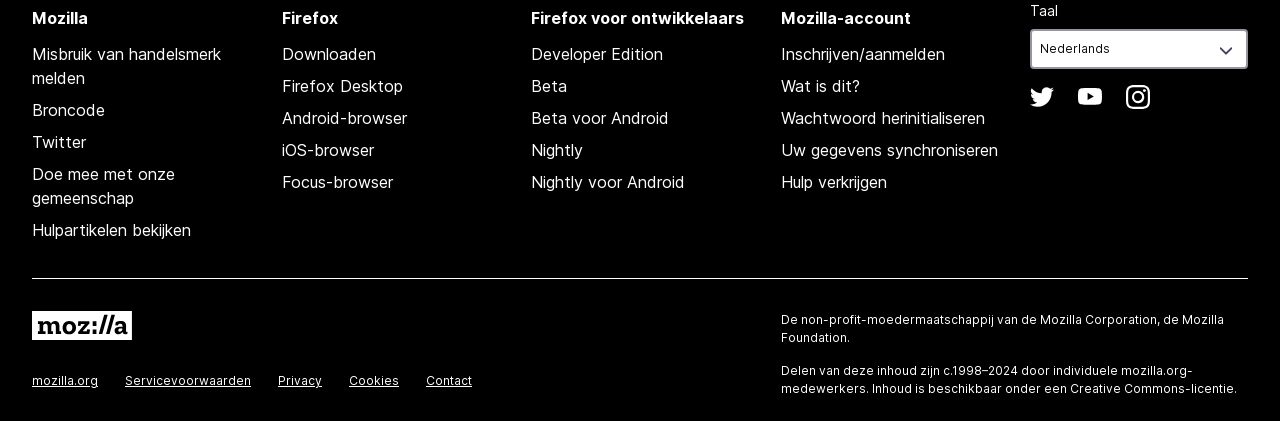Locate the bounding box coordinates of the area to click to fulfill this instruction: "Report trademark abuse". The bounding box should be presented as four float numbers between 0 and 1, in the order [left, top, right, bottom].

[0.025, 0.105, 0.173, 0.209]